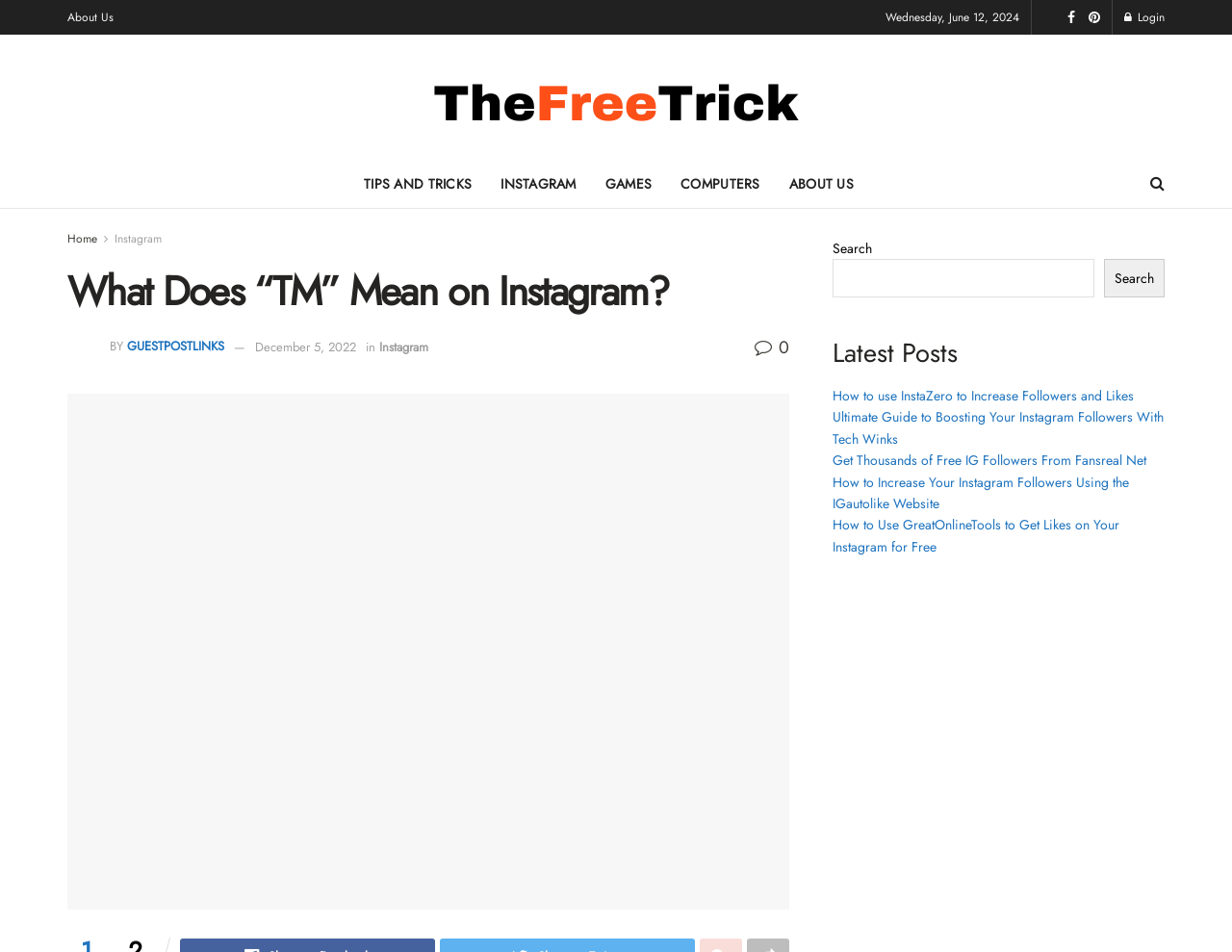Respond to the following question using a concise word or phrase: 
What is the topic of the article?

Instagram